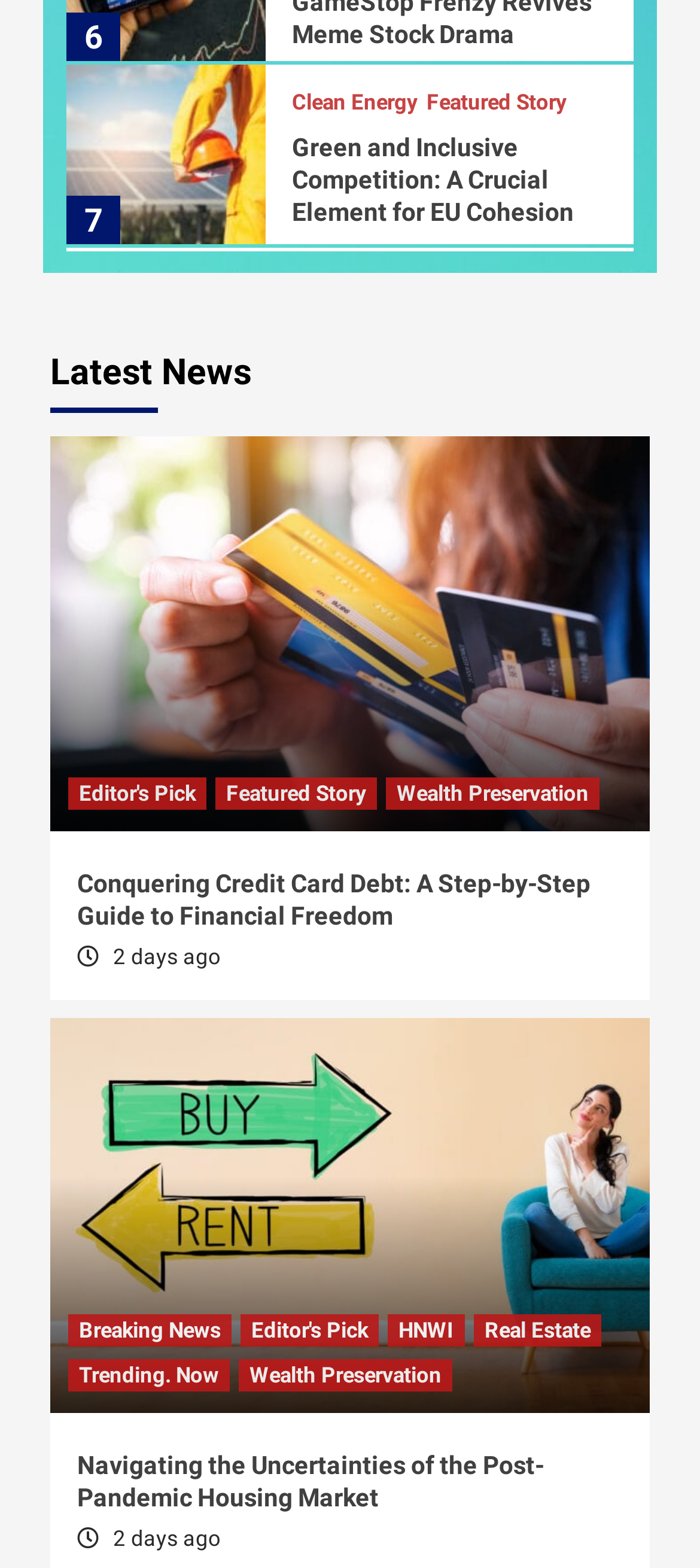What is the type of news categorized as 'Breaking News'?
Look at the image and answer the question using a single word or phrase.

News